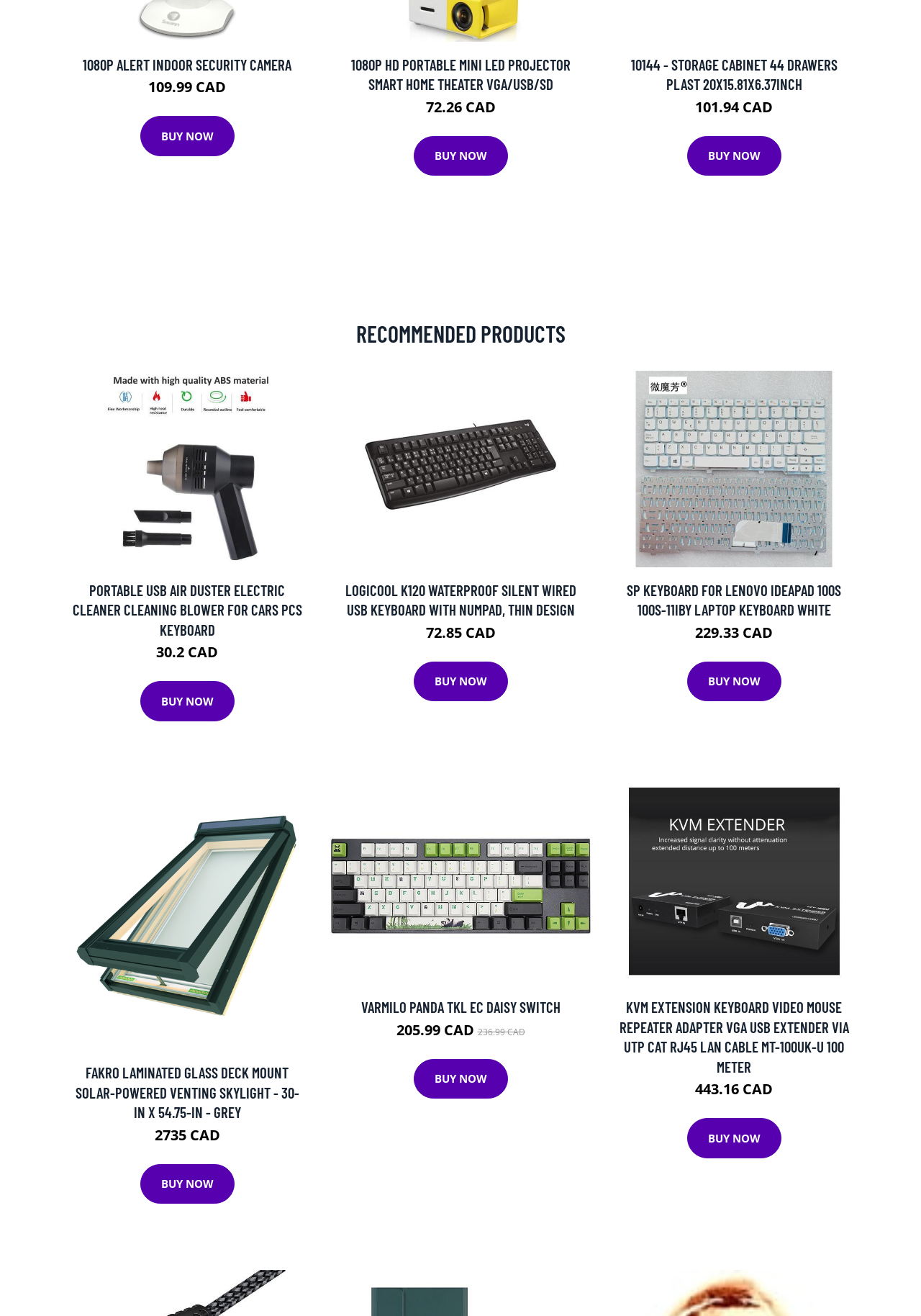Determine the bounding box coordinates of the clickable region to execute the instruction: "Buy 1080P ALERT INDOOR SECURITY CAMERA". The coordinates should be four float numbers between 0 and 1, denoted as [left, top, right, bottom].

[0.152, 0.088, 0.254, 0.119]